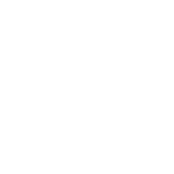Answer the question with a brief word or phrase:
Where can the product be found?

RELATED PRODUCTS section